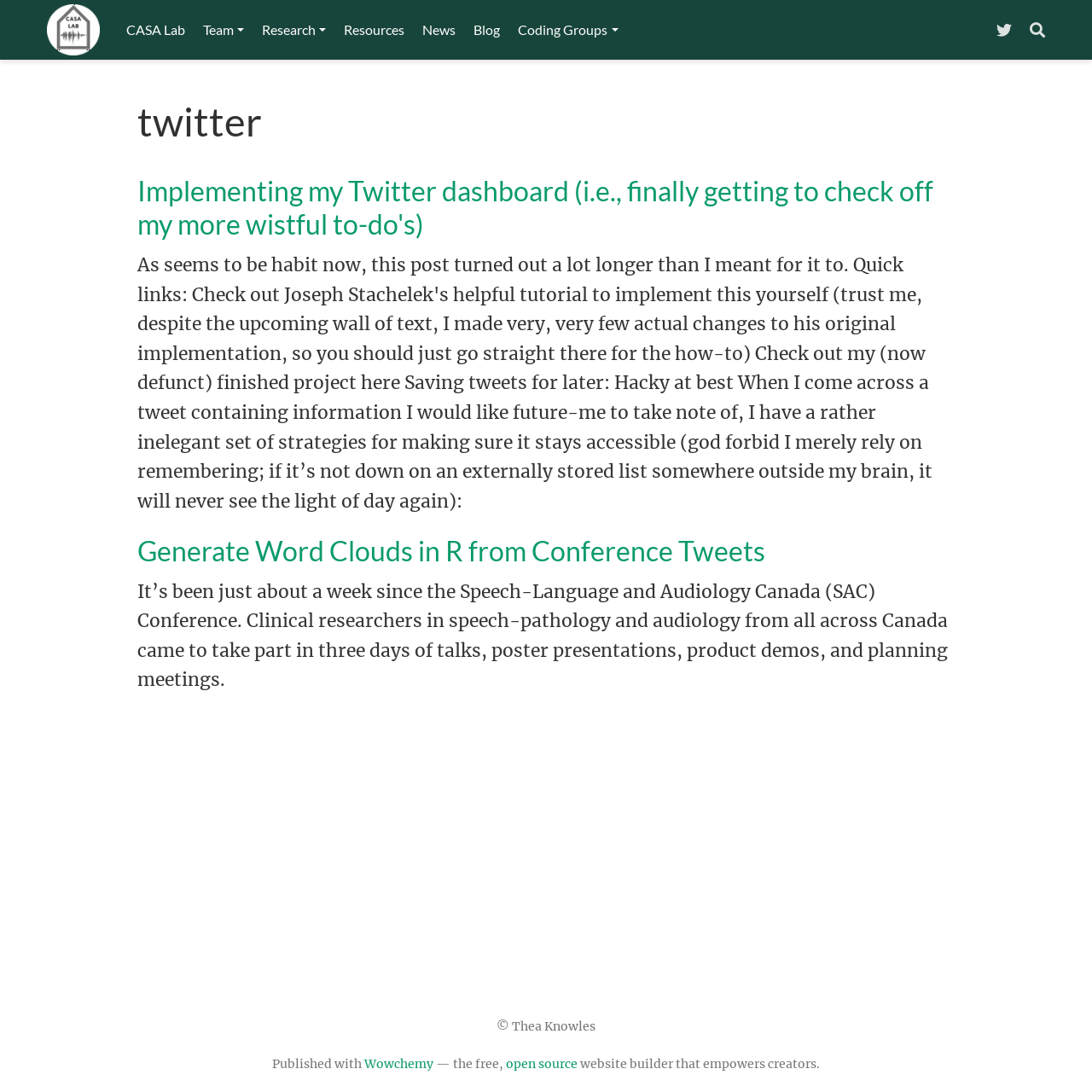What is the name of the lab?
Give a detailed explanation using the information visible in the image.

The name of the lab can be found in the top-left corner of the webpage, where it is written as 'twitter | CASA Lab' and also as a separate link 'CASA Lab'.